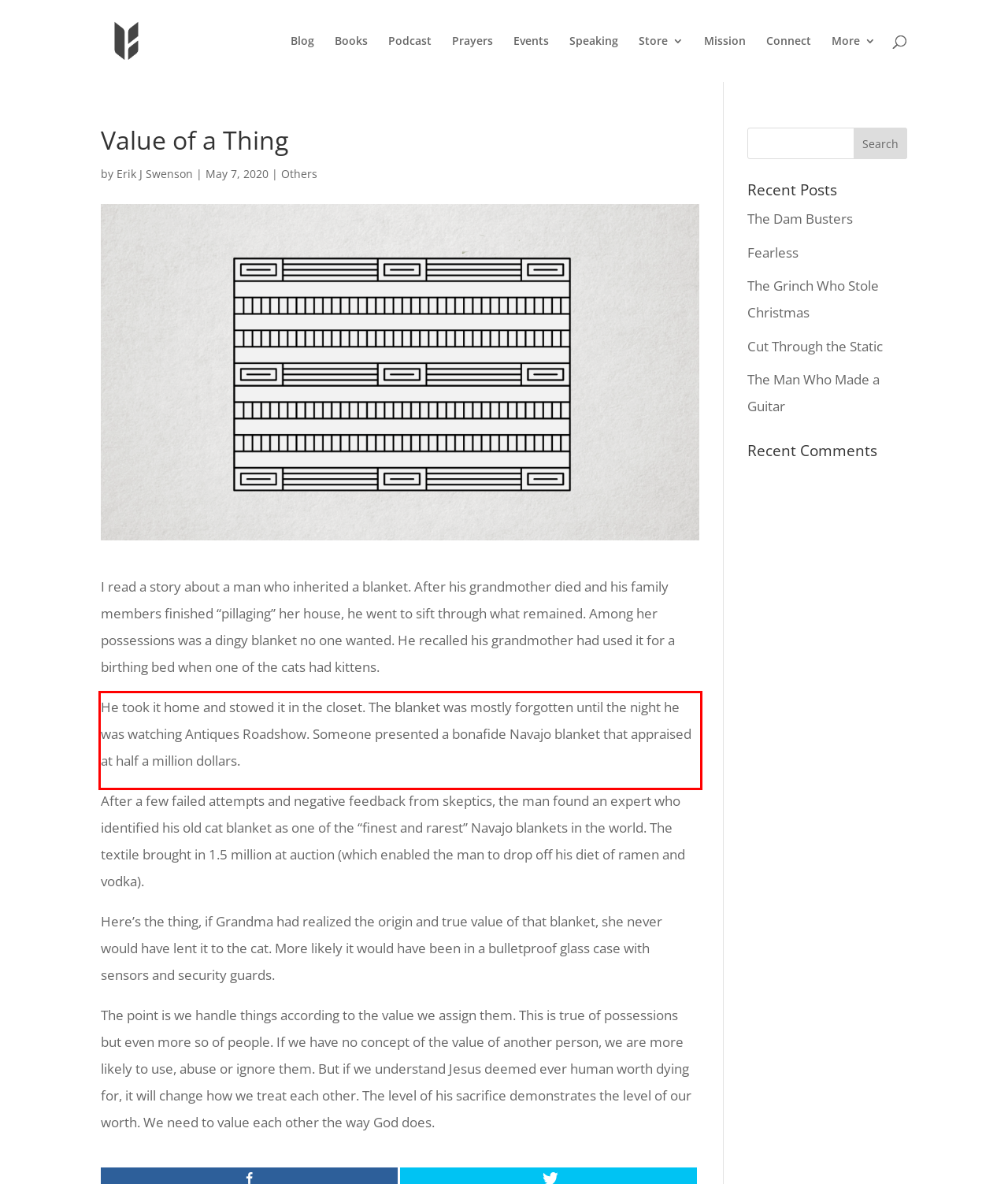Please examine the webpage screenshot containing a red bounding box and use OCR to recognize and output the text inside the red bounding box.

He took it home and stowed it in the closet. The blanket was mostly forgotten until the night he was watching Antiques Roadshow. Someone presented a bonafide Navajo blanket that appraised at half a million dollars.